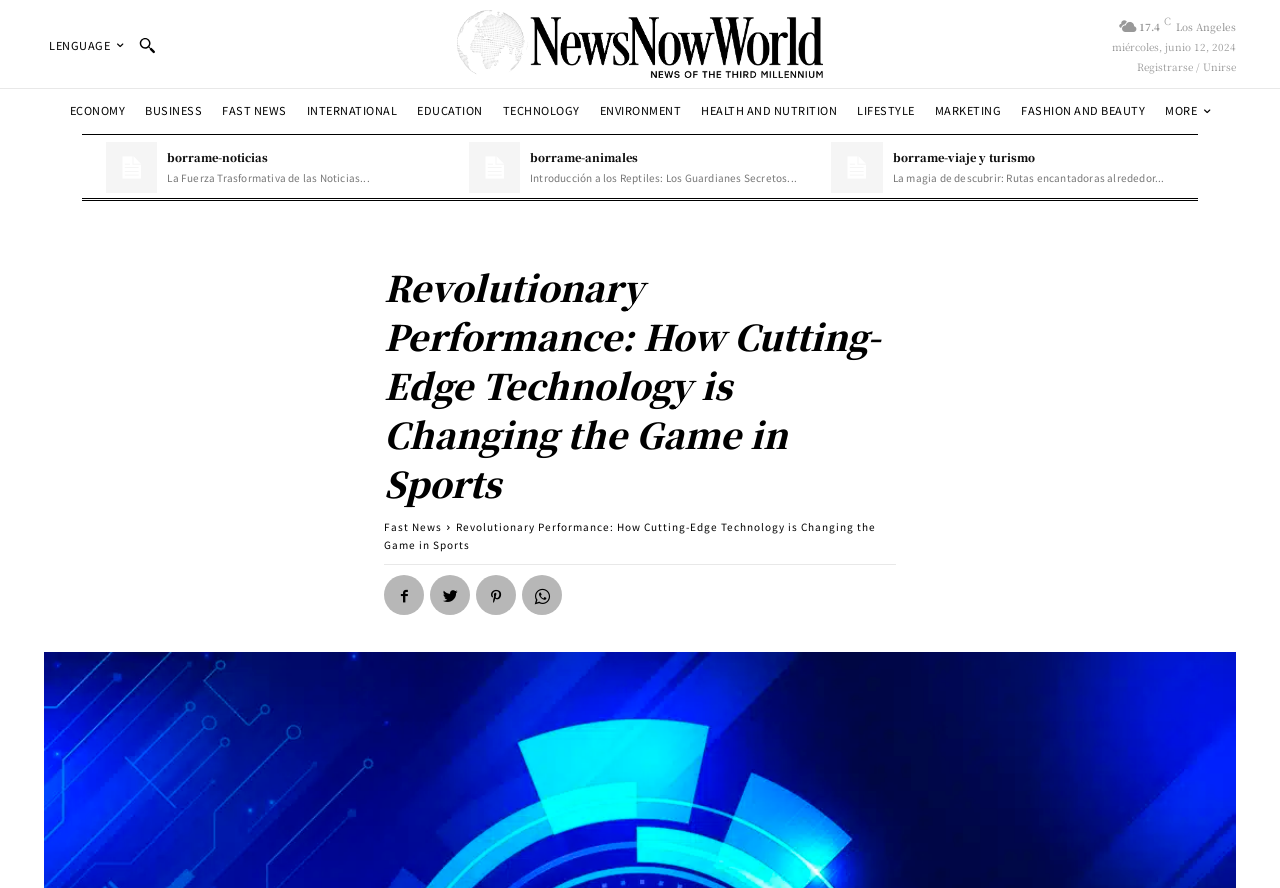Predict the bounding box coordinates of the area that should be clicked to accomplish the following instruction: "View the news about borrame-noticias". The bounding box coordinates should consist of four float numbers between 0 and 1, i.e., [left, top, right, bottom].

[0.131, 0.169, 0.351, 0.187]